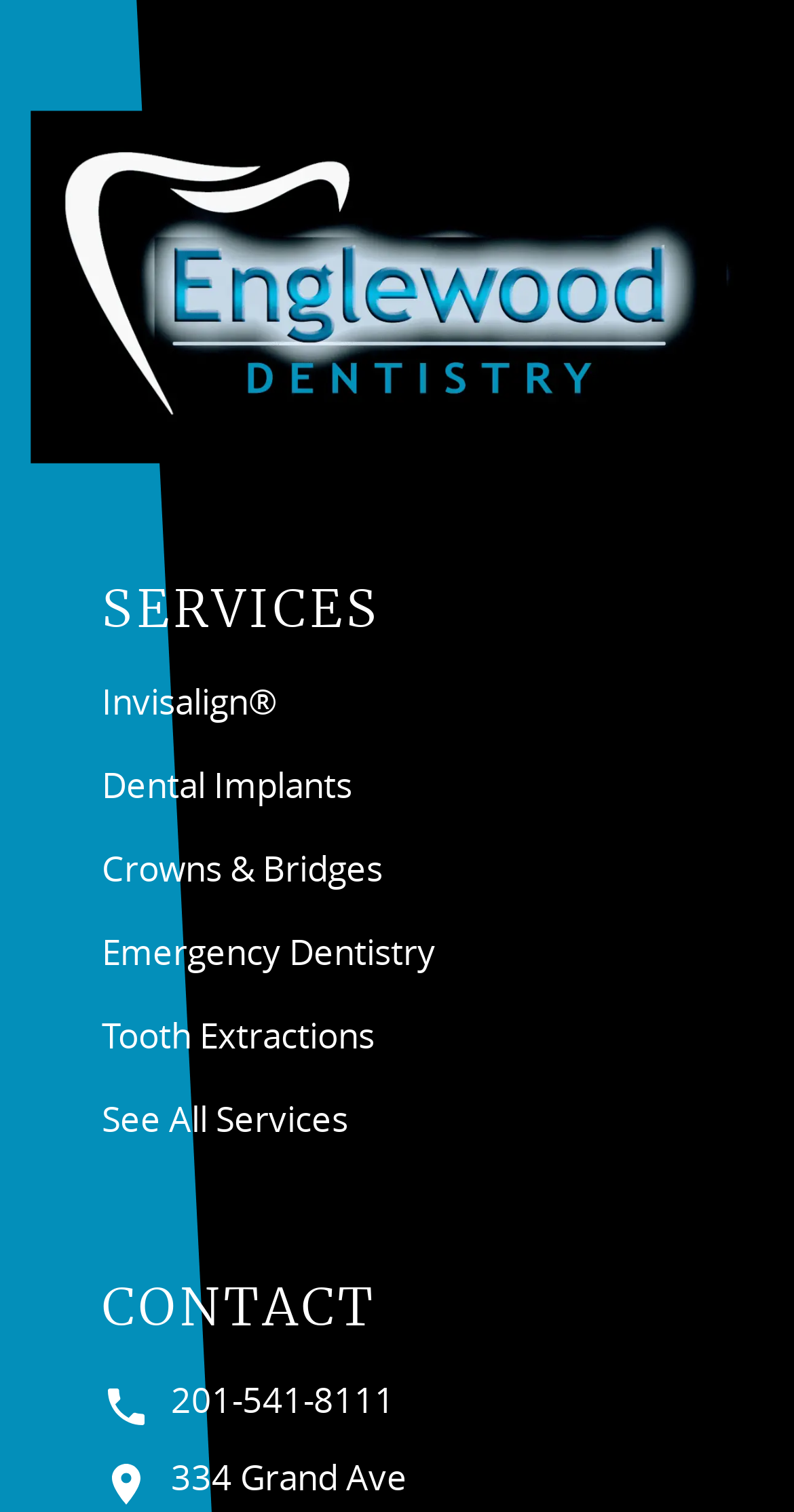How many social media platforms are linked?
Please respond to the question with as much detail as possible.

Under the 'CONTACT' heading, there are two images that likely represent social media or messaging platforms, indicating that the dentist has a presence on two such platforms.